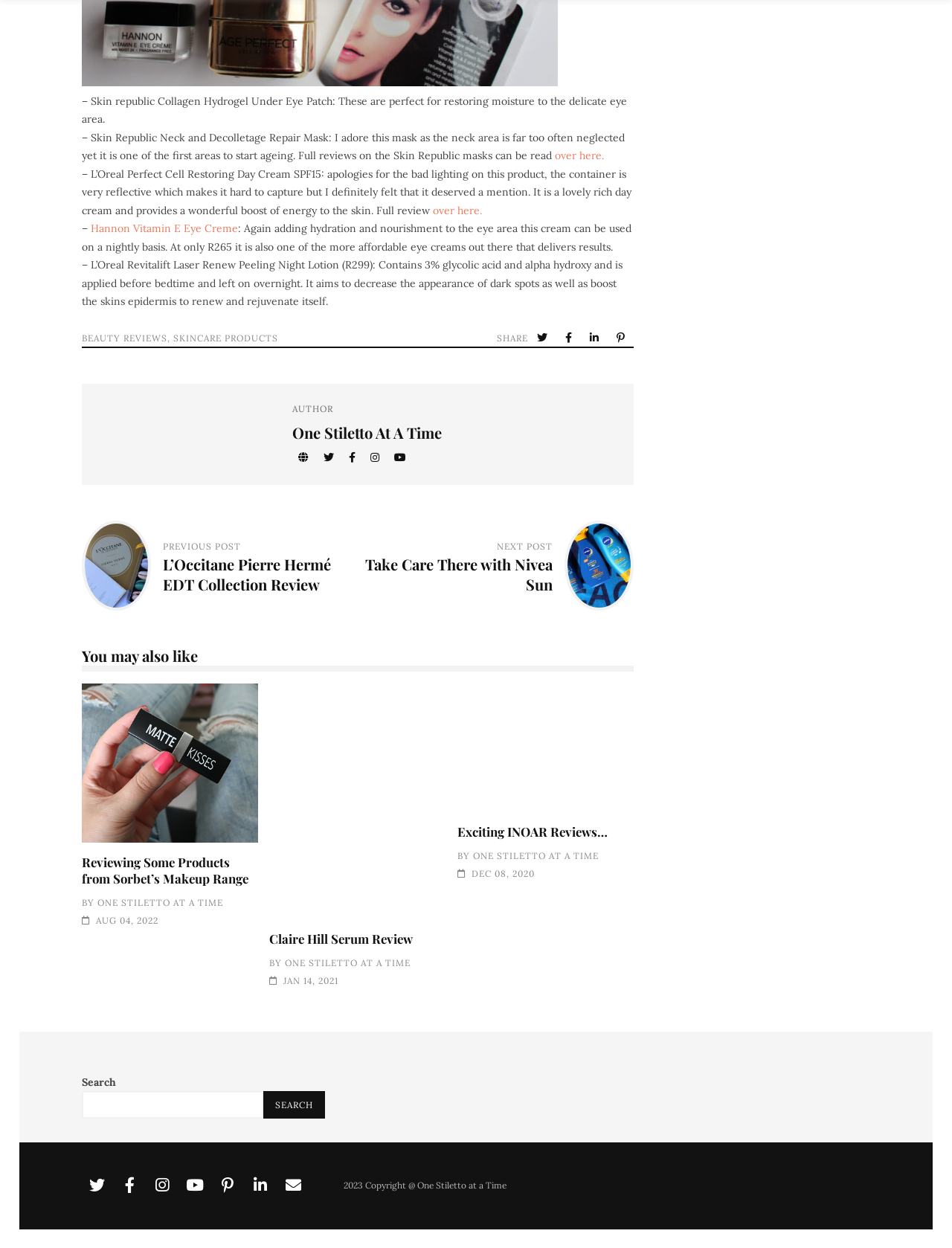Give a succinct answer to this question in a single word or phrase: 
What is the author of the blog post?

One Stiletto At A Time